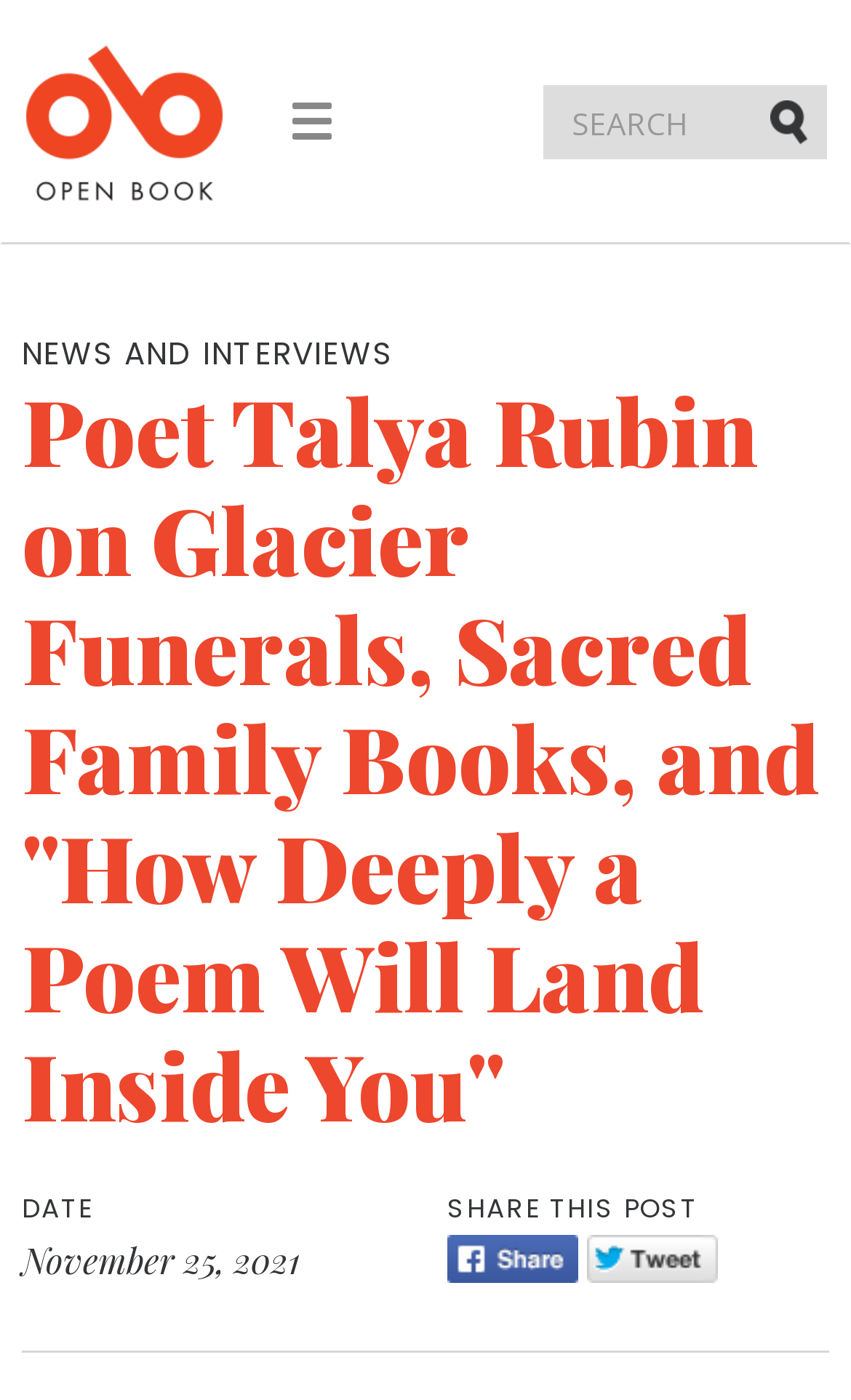From the element description: "parent_node: Submit name="SearchText" placeholder="SEARCH"", extract the bounding box coordinates of the UI element. The coordinates should be expressed as four float numbers between 0 and 1, in the order [left, top, right, bottom].

[0.638, 0.061, 0.972, 0.114]